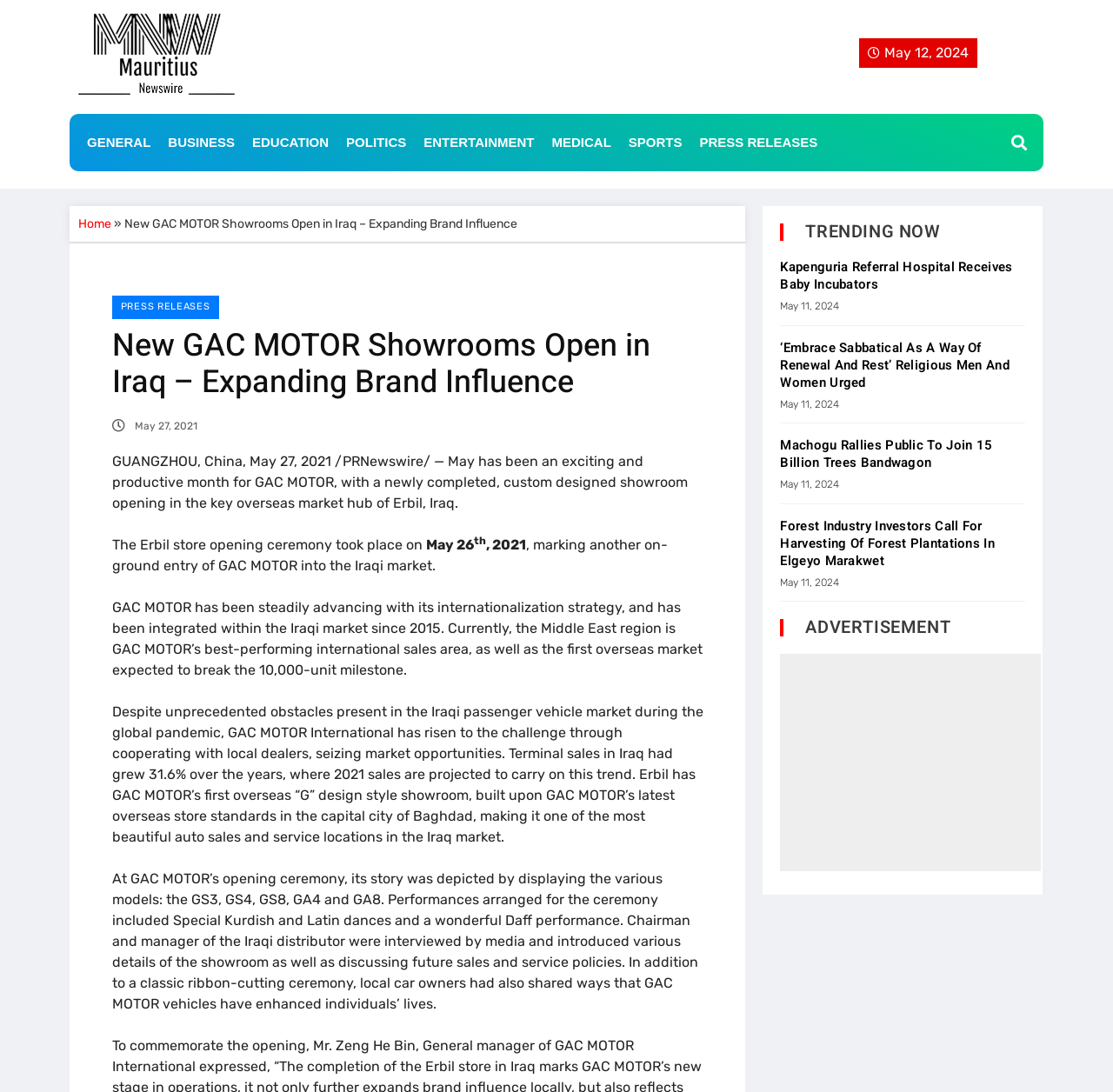Determine the bounding box coordinates of the region that needs to be clicked to achieve the task: "Search for something".

[0.874, 0.117, 0.929, 0.144]